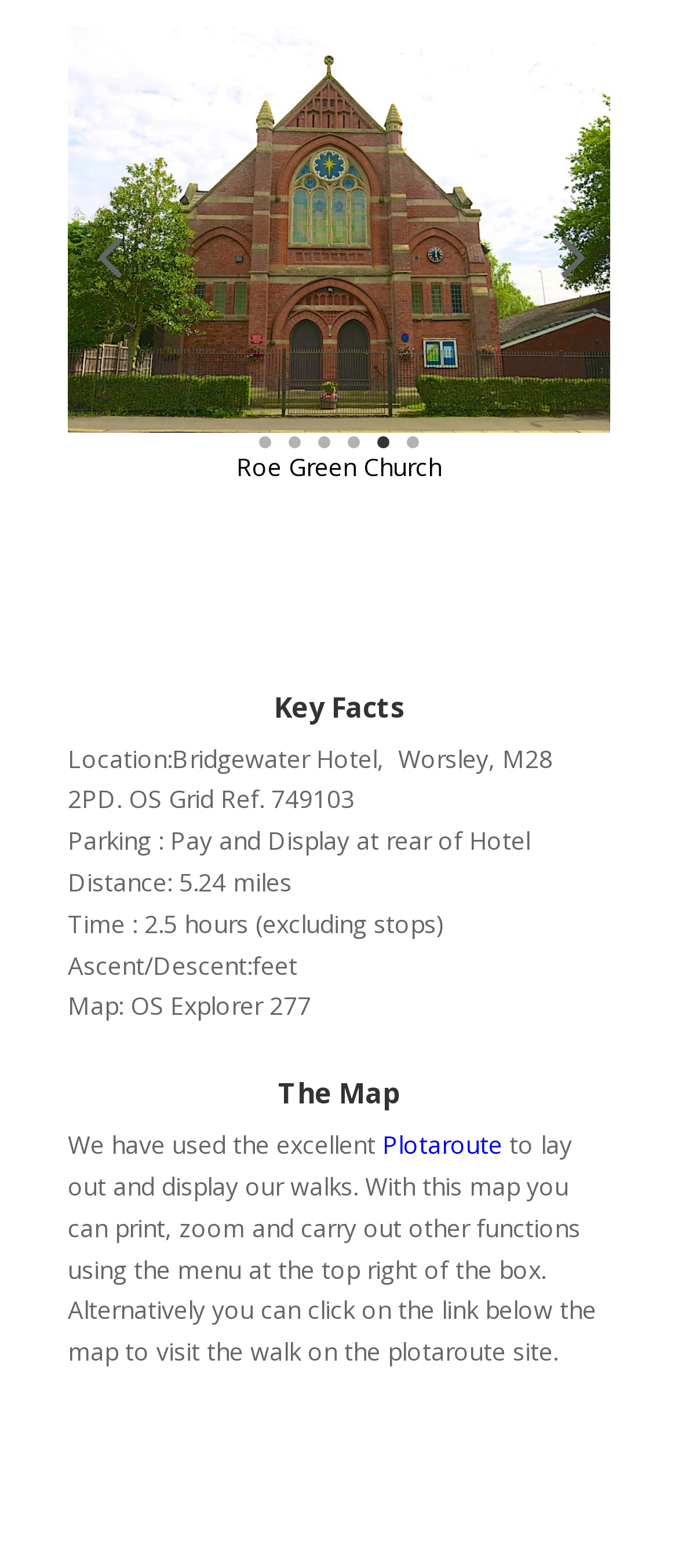Use a single word or phrase to answer the question: What is the name of the church in the image?

Roe Green Church